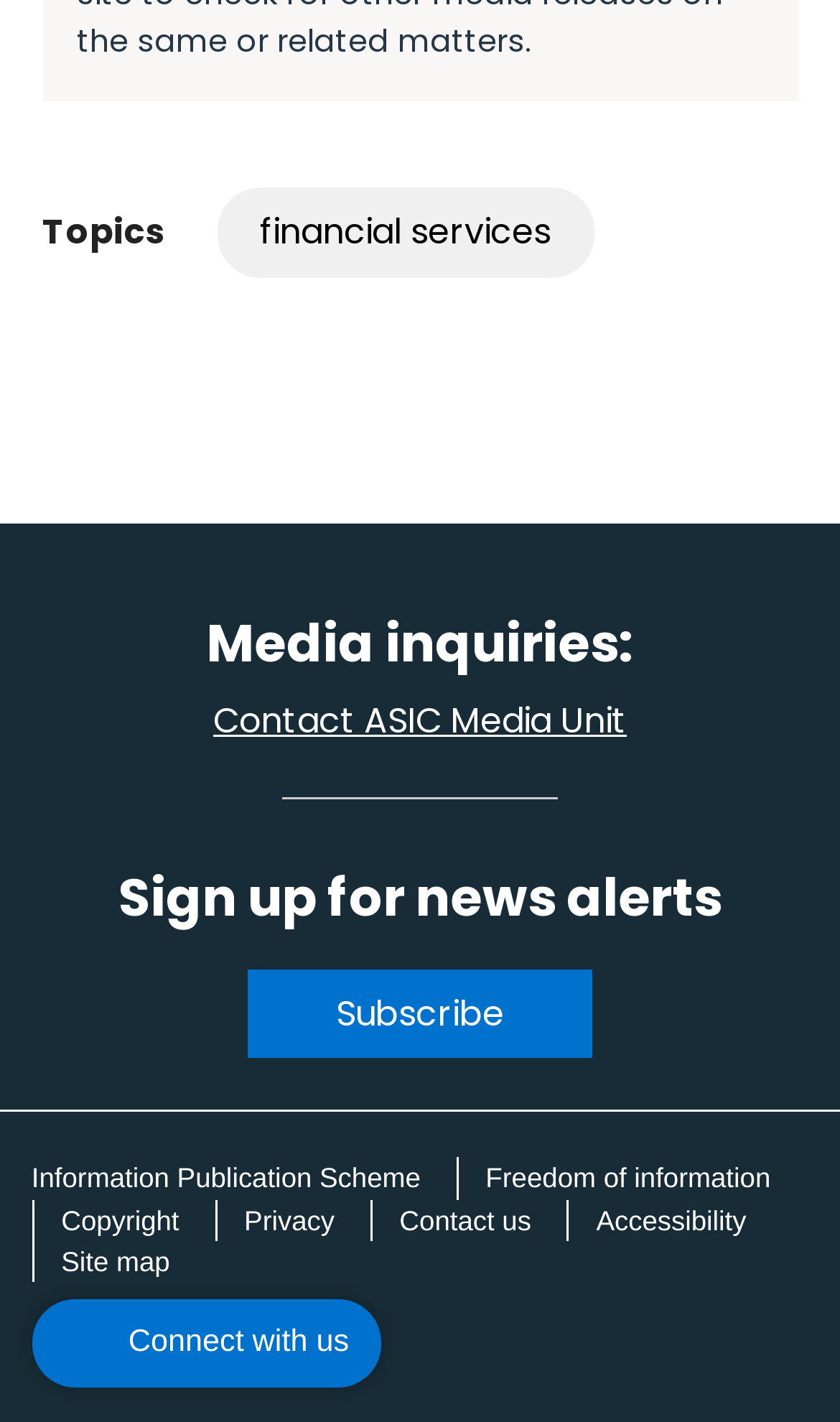Using the format (top-left x, top-left y, bottom-right x, bottom-right y), and given the element description, identify the bounding box coordinates within the screenshot: Connect with us

[0.037, 0.913, 0.454, 0.976]